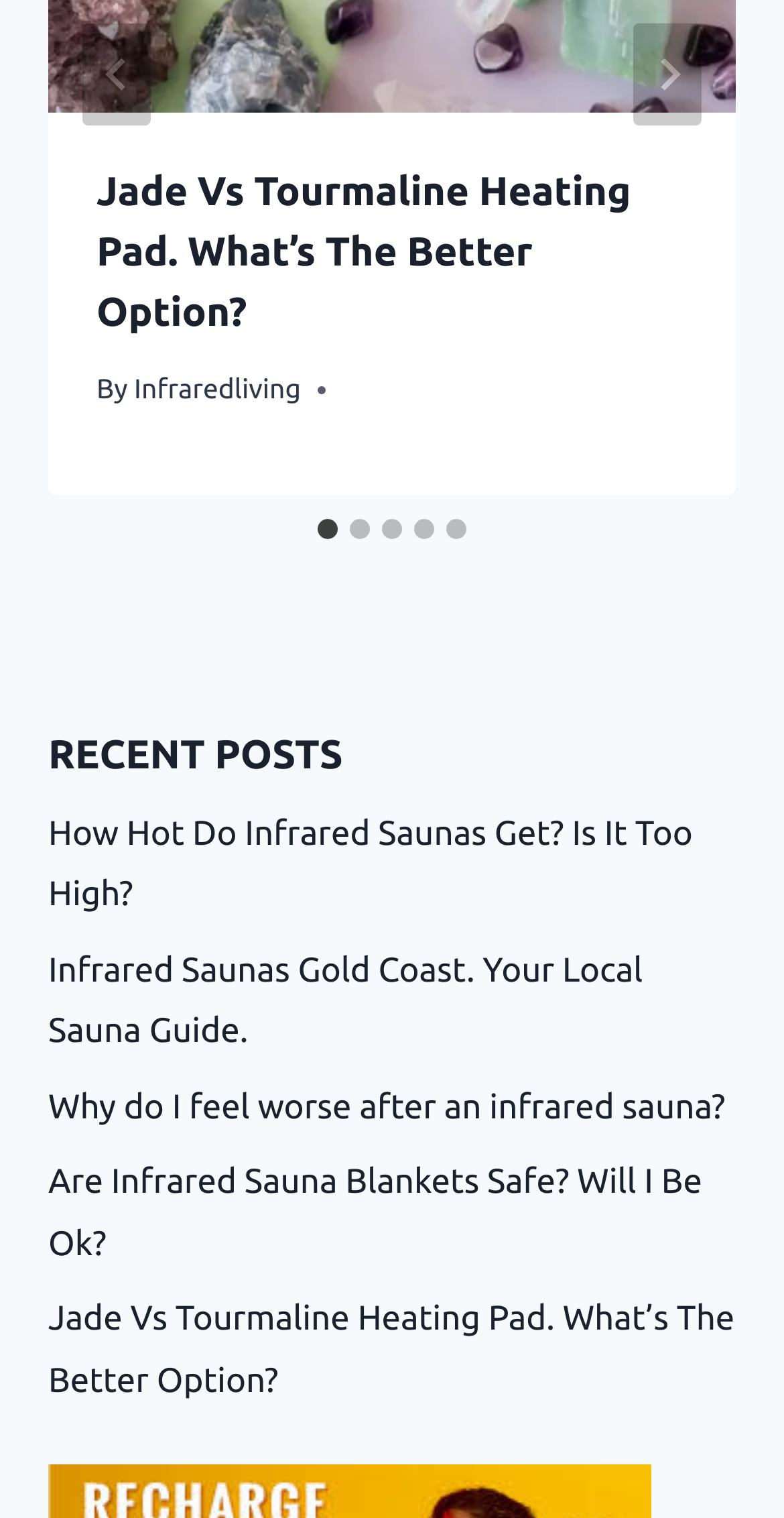How many recent posts are listed?
Based on the visual content, answer with a single word or a brief phrase.

5